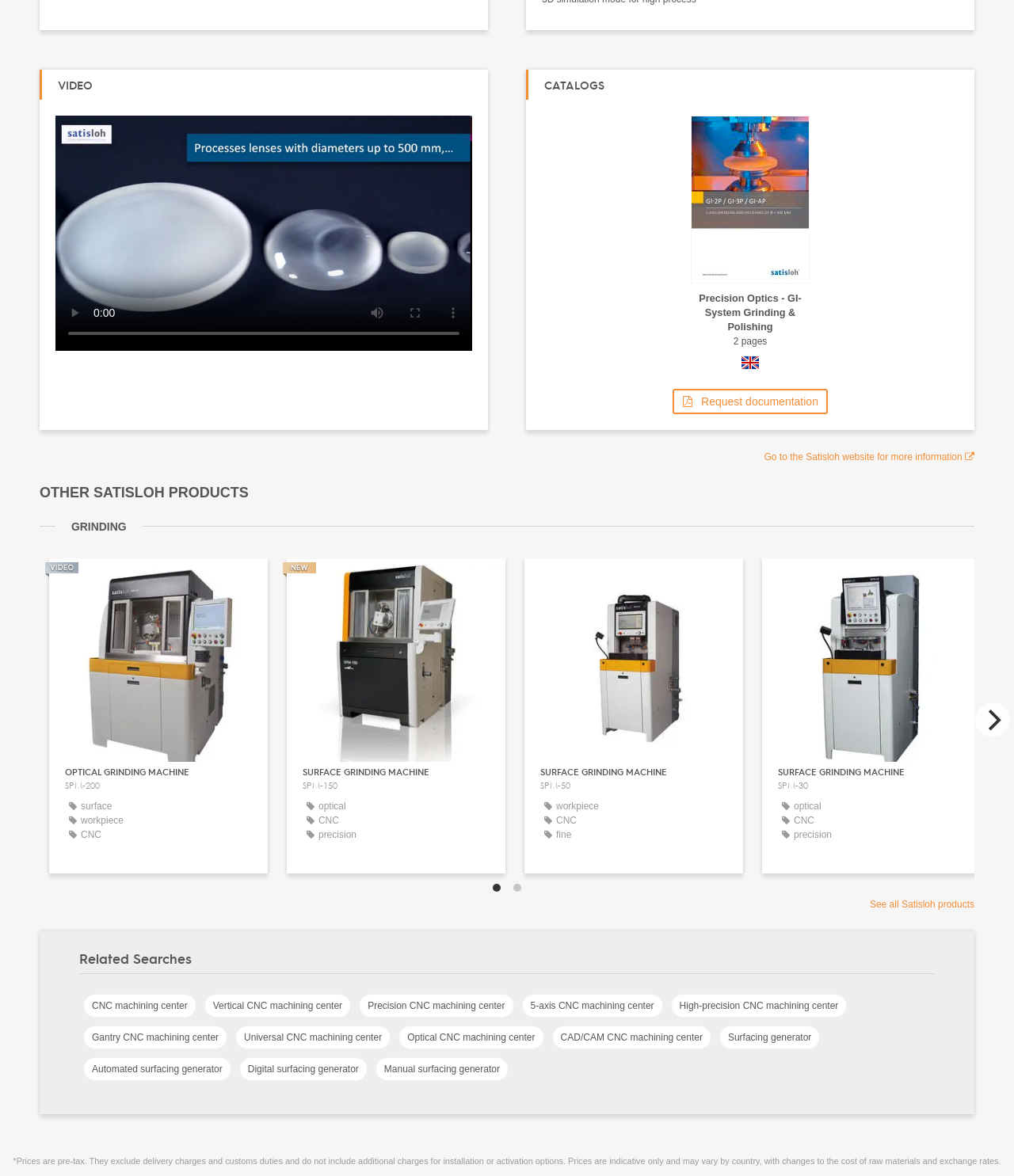Please give the bounding box coordinates of the area that should be clicked to fulfill the following instruction: "Read more about the 'Tailgate for Teammates' event". The coordinates should be in the format of four float numbers from 0 to 1, i.e., [left, top, right, bottom].

None